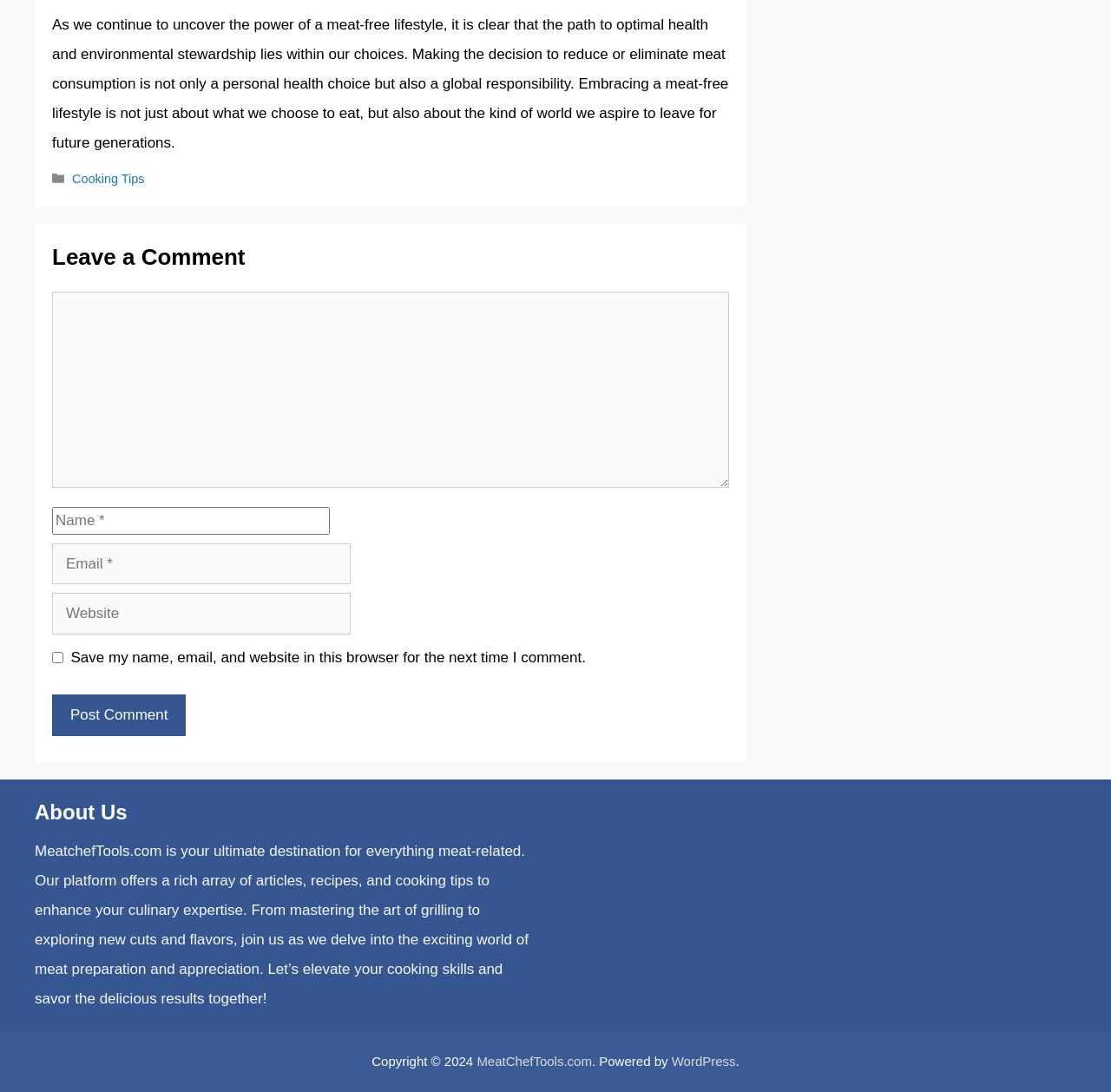Respond to the following query with just one word or a short phrase: 
What is required to leave a comment?

Name, Email, and Comment